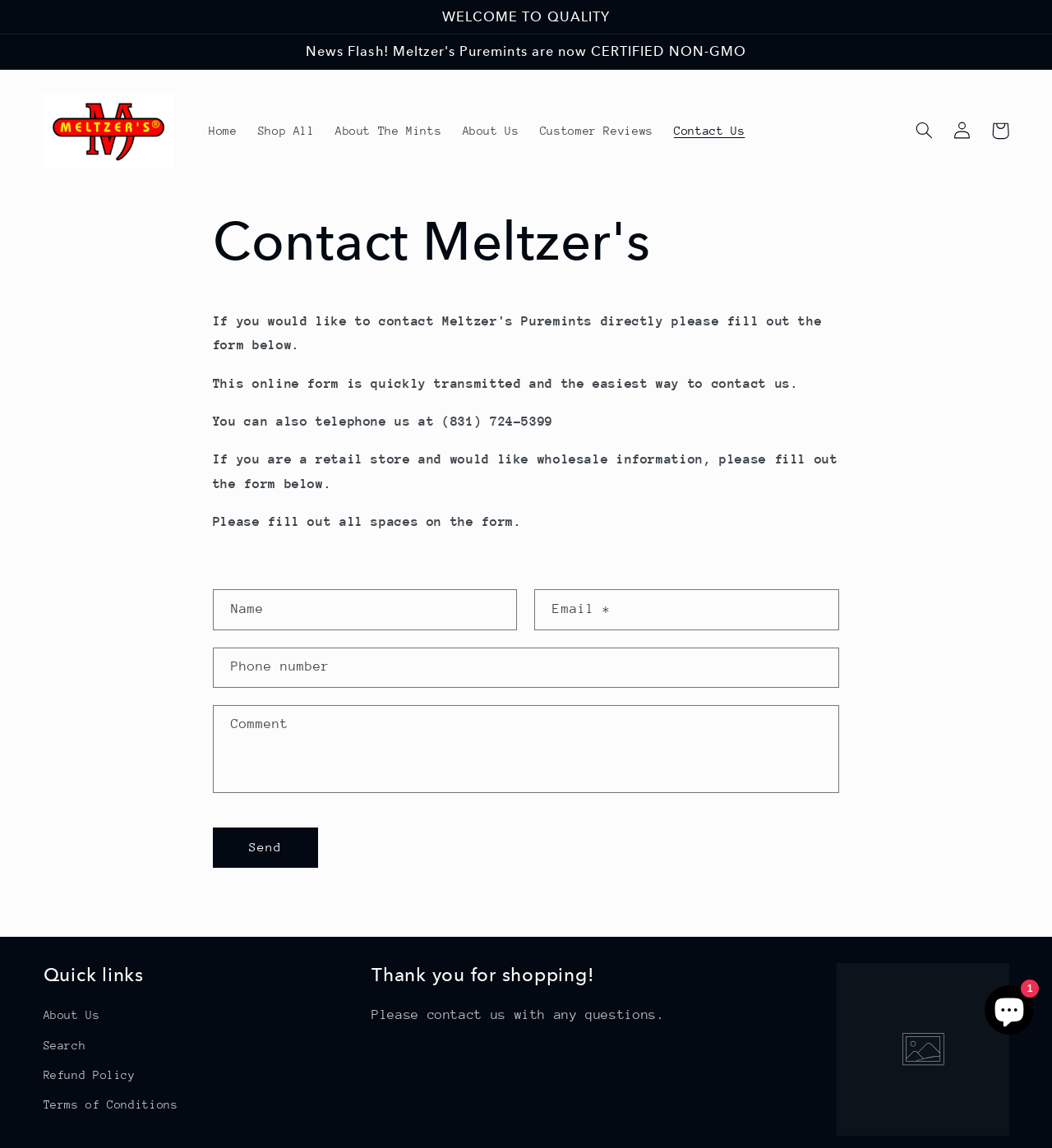Please determine the bounding box coordinates of the element to click in order to execute the following instruction: "Fill out the 'Name' textbox". The coordinates should be four float numbers between 0 and 1, specified as [left, top, right, bottom].

[0.203, 0.514, 0.491, 0.548]